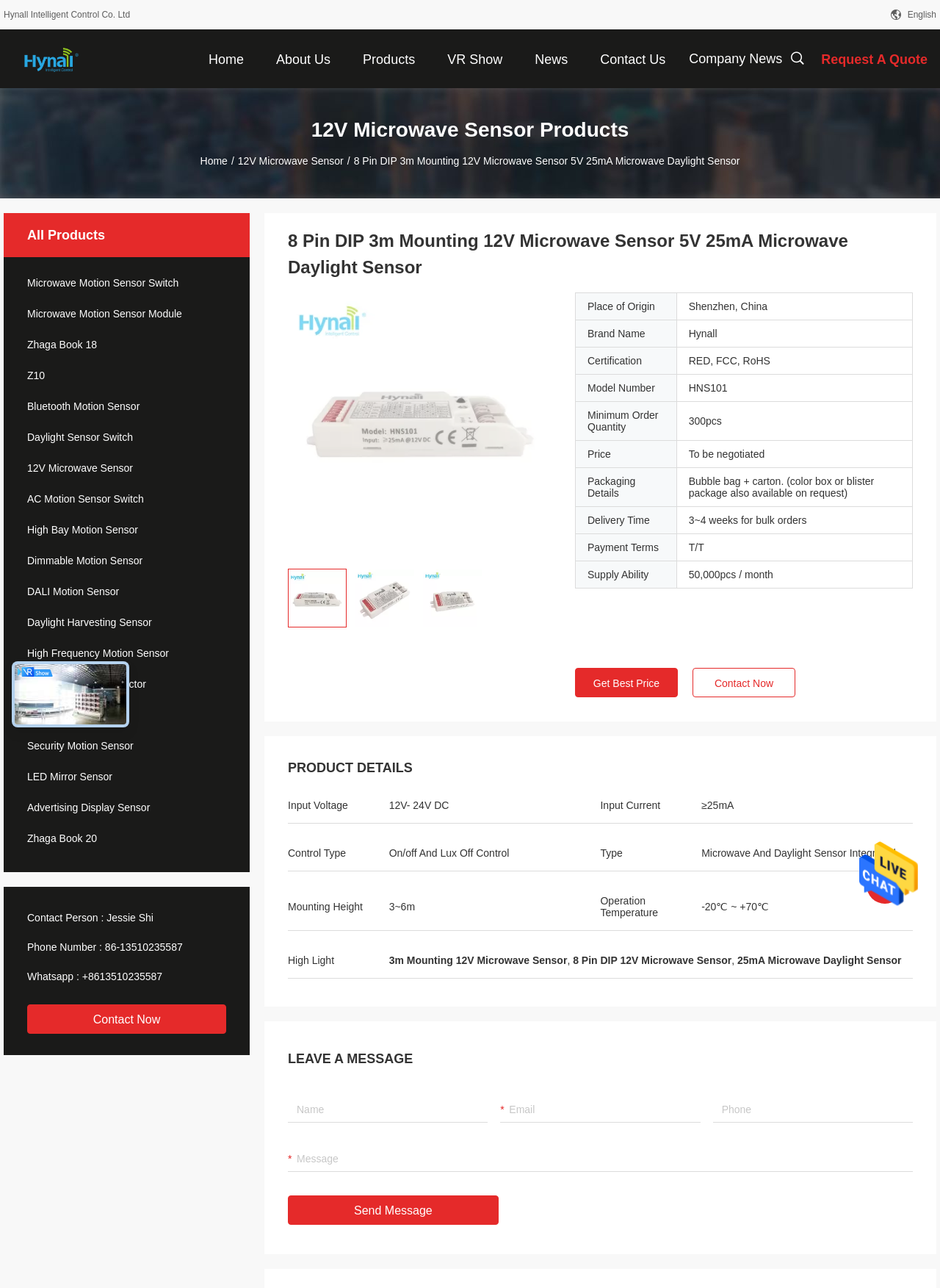Please identify the bounding box coordinates of the element I need to click to follow this instruction: "View the '12V Microwave Sensor' product".

[0.253, 0.12, 0.365, 0.129]